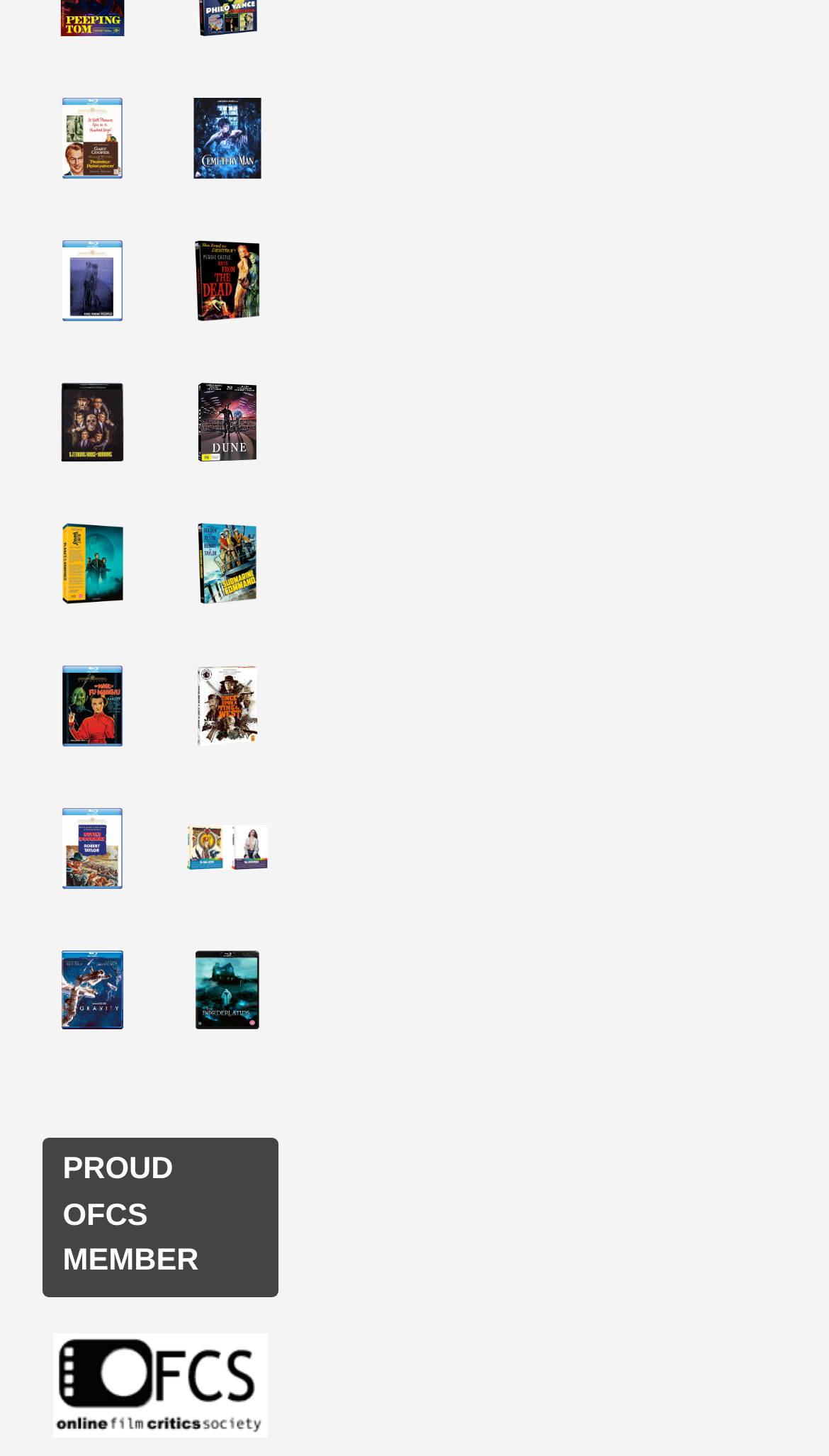Is the 'Once Upon a Time in the West' movie available in 4K?
Examine the image closely and answer the question with as much detail as possible.

The link element with the title 'Once Upon a Time in the West' has a small text '– 4K', which suggests that this movie is available in 4K resolution.